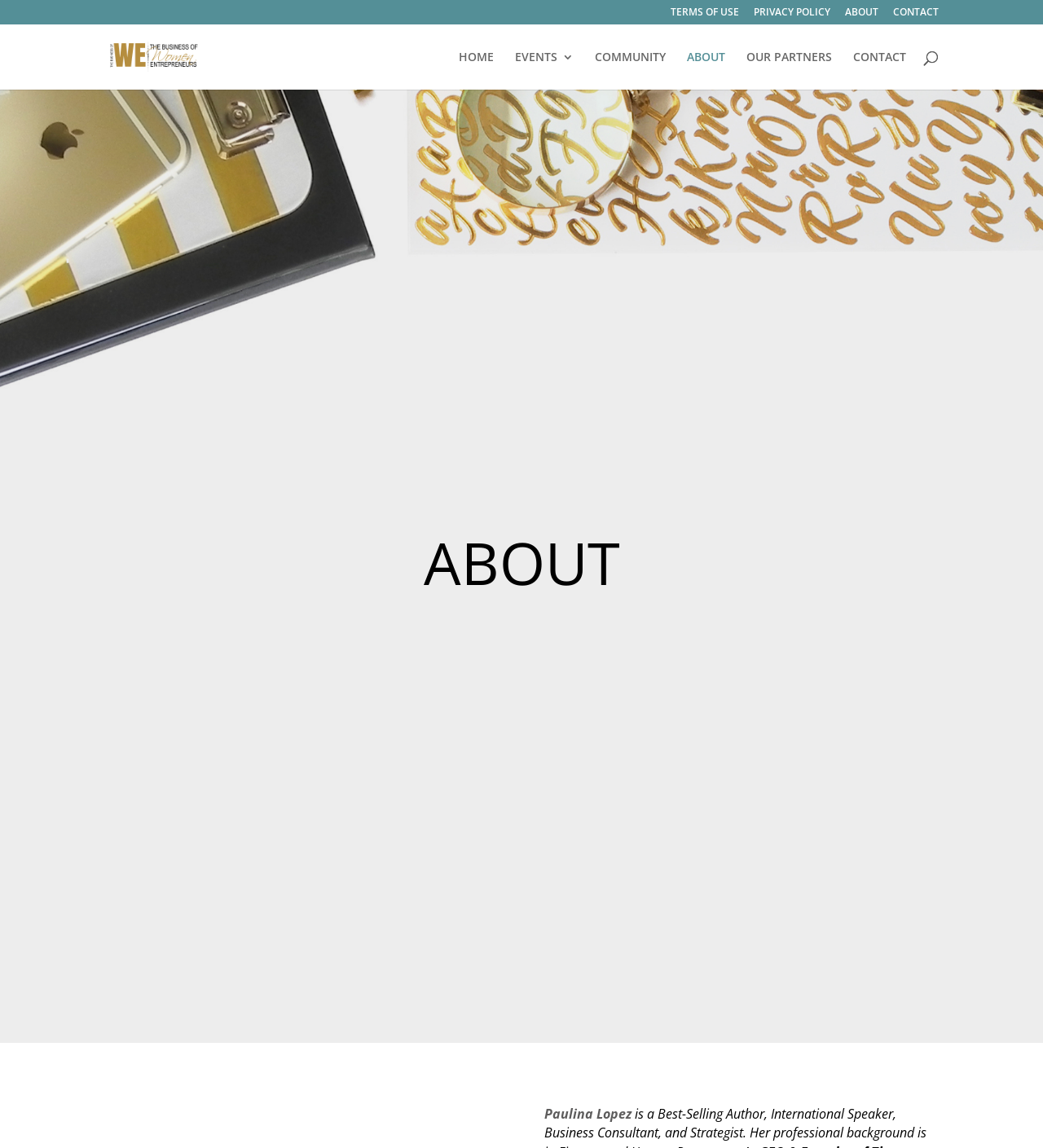Show the bounding box coordinates of the element that should be clicked to complete the task: "go to the contact page".

[0.856, 0.006, 0.9, 0.021]